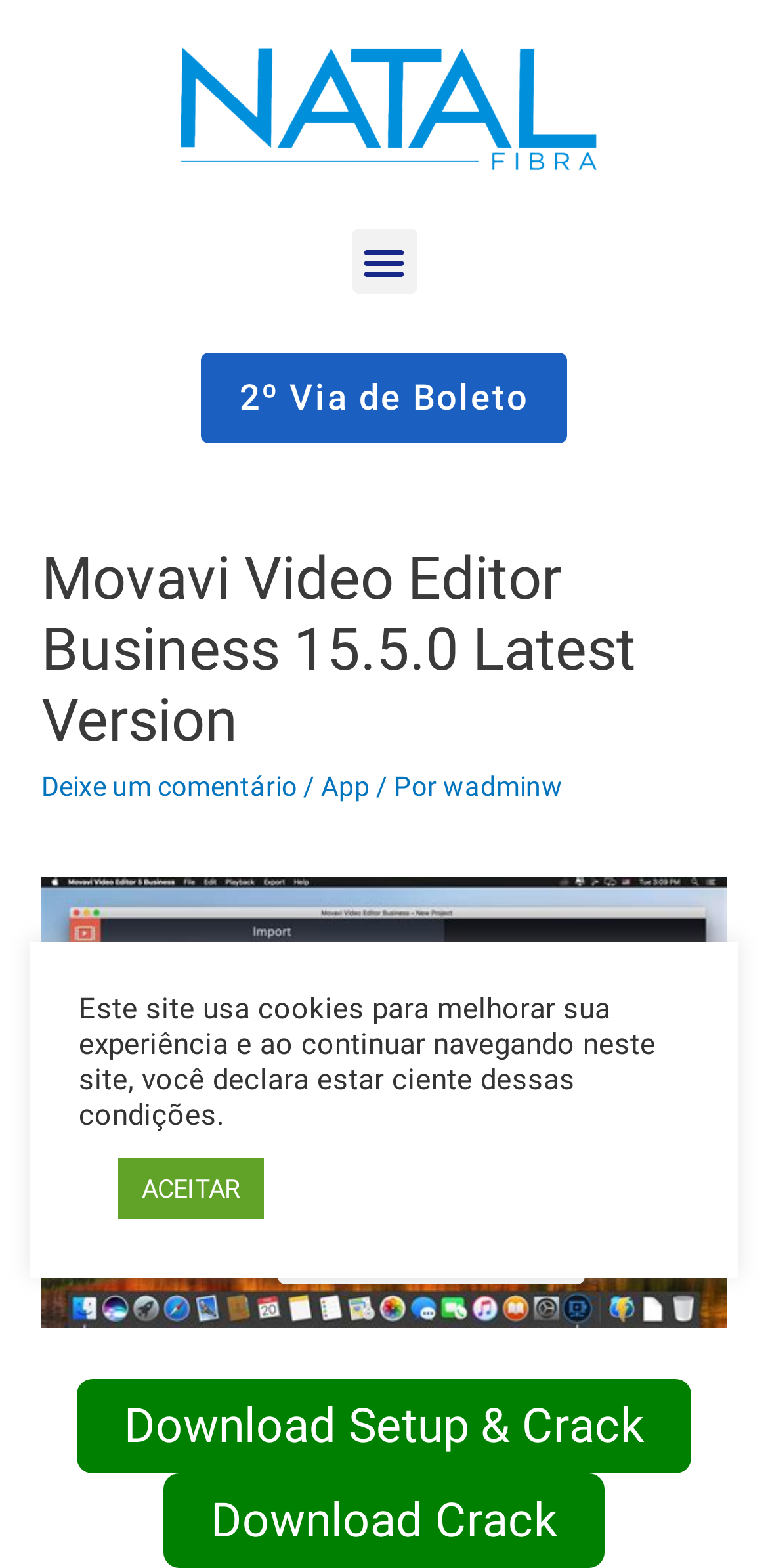Please respond to the question with a concise word or phrase:
What is the author of the webpage?

wadminw